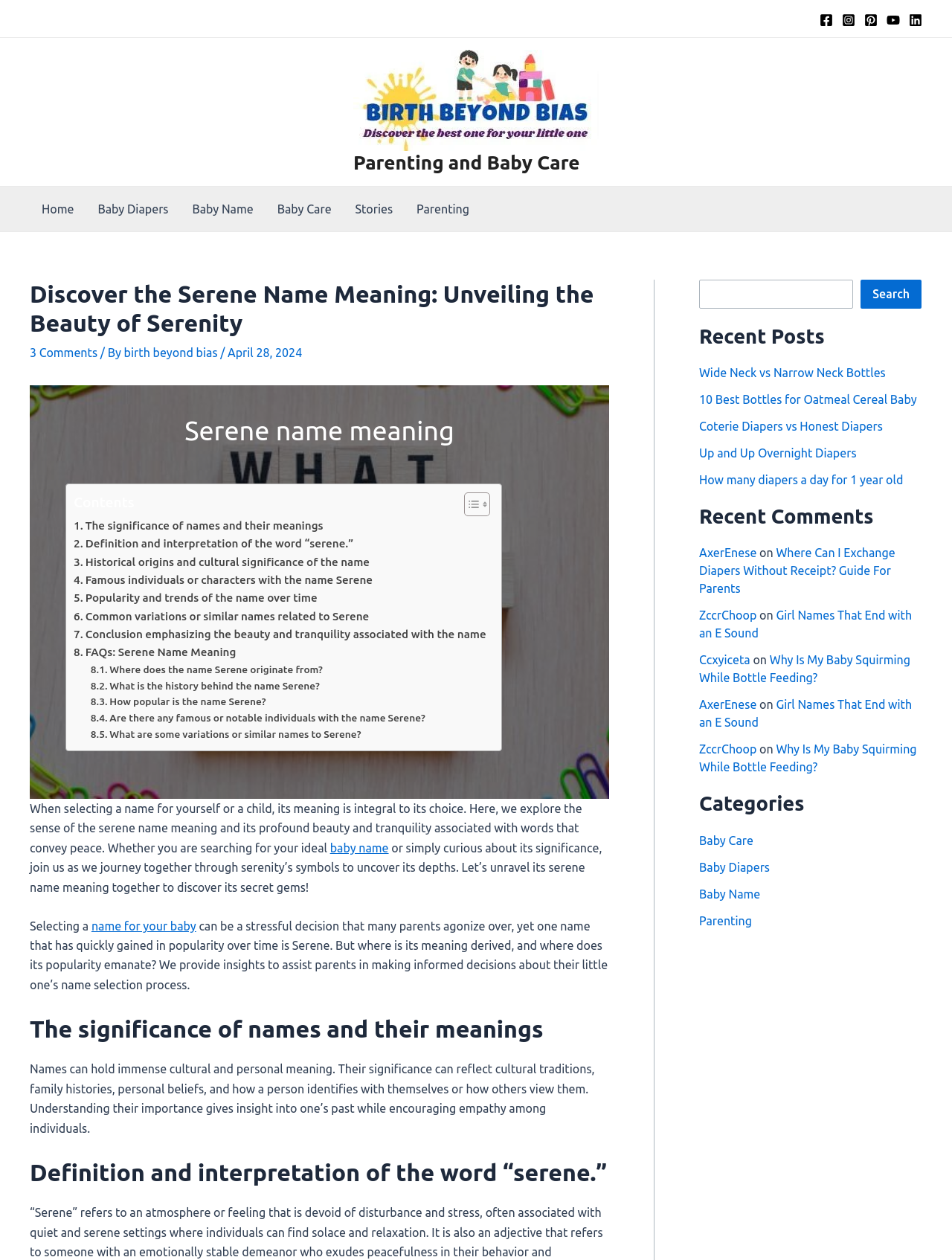Please identify the bounding box coordinates of where to click in order to follow the instruction: "Explore the Baby Name link".

[0.347, 0.668, 0.408, 0.678]